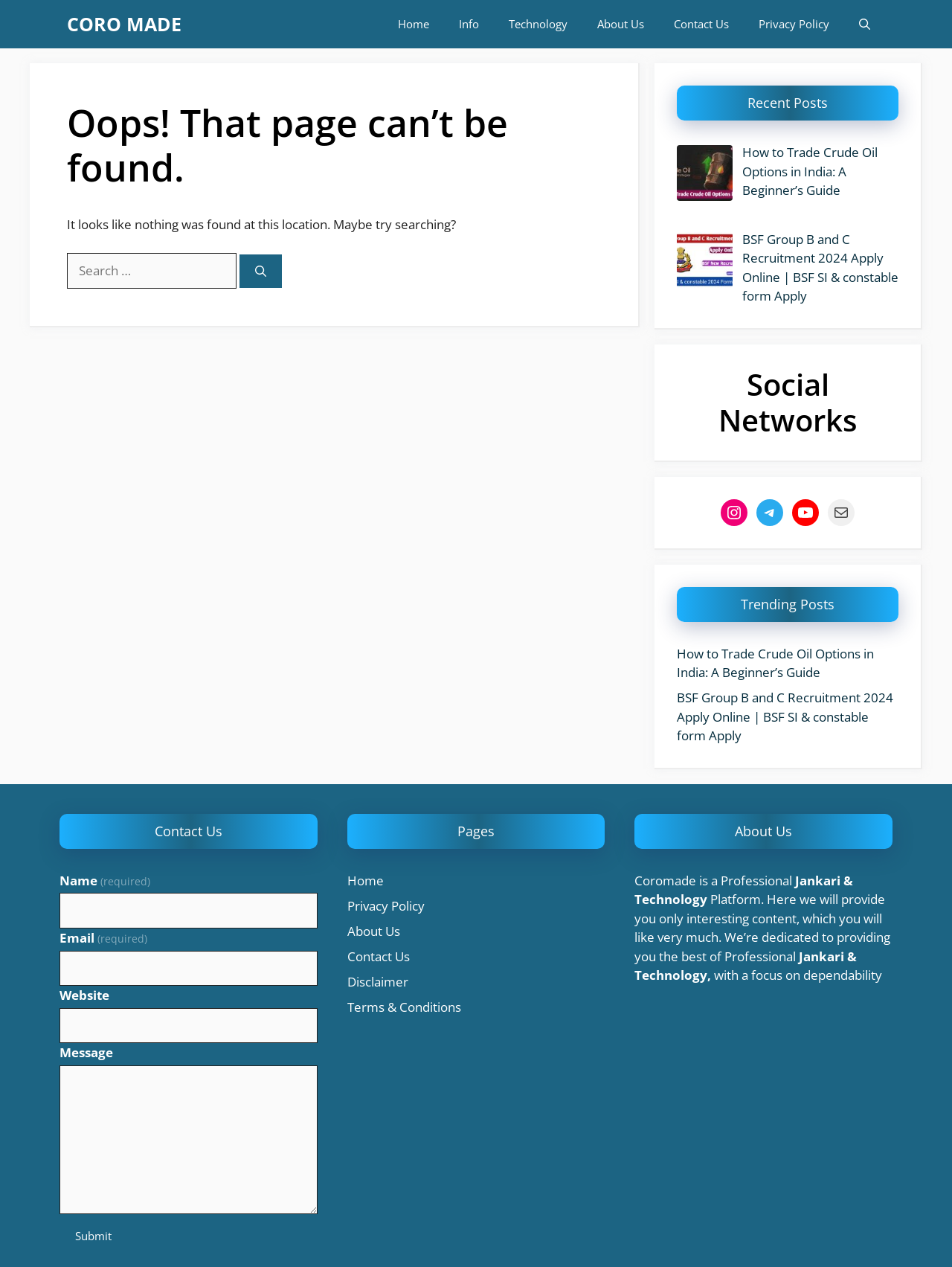Identify the coordinates of the bounding box for the element that must be clicked to accomplish the instruction: "Search for something".

[0.07, 0.2, 0.248, 0.228]